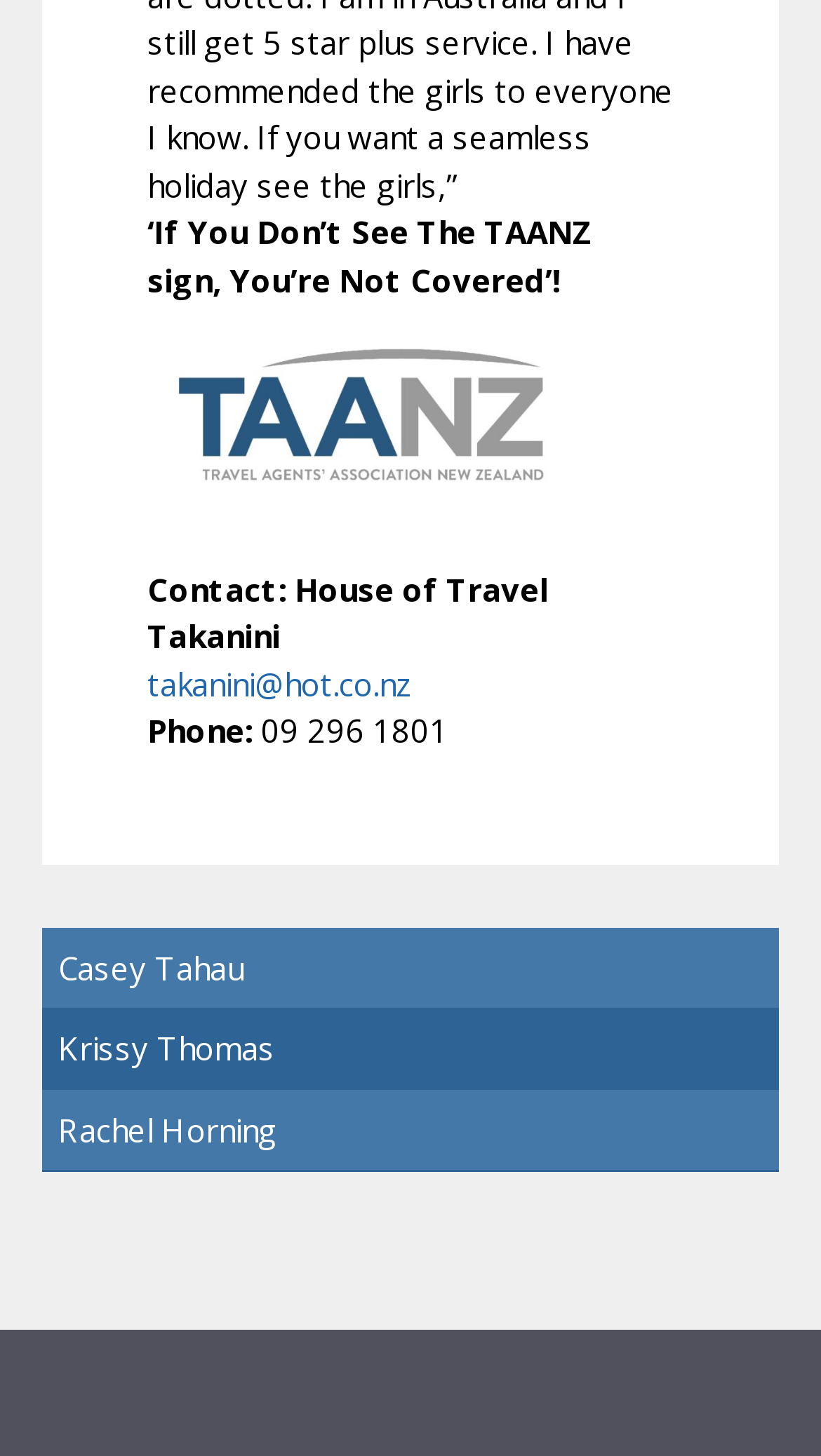Provide the bounding box coordinates in the format (top-left x, top-left y, bottom-right x, bottom-right y). All values are floating point numbers between 0 and 1. Determine the bounding box coordinate of the UI element described as: takanini@hot.co.nz

[0.179, 0.455, 0.503, 0.484]